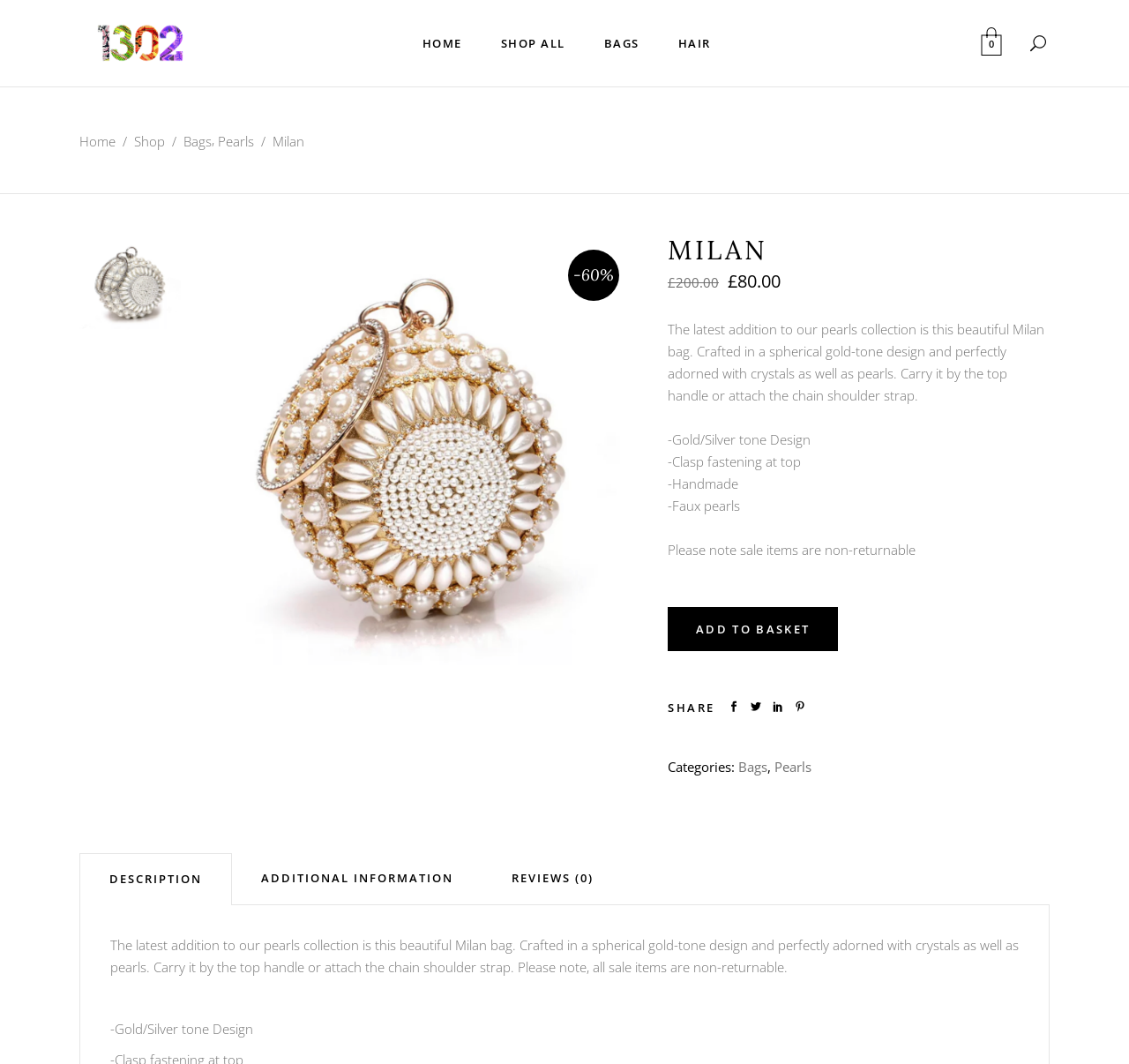Indicate the bounding box coordinates of the clickable region to achieve the following instruction: "Share on social media."

[0.591, 0.657, 0.633, 0.672]